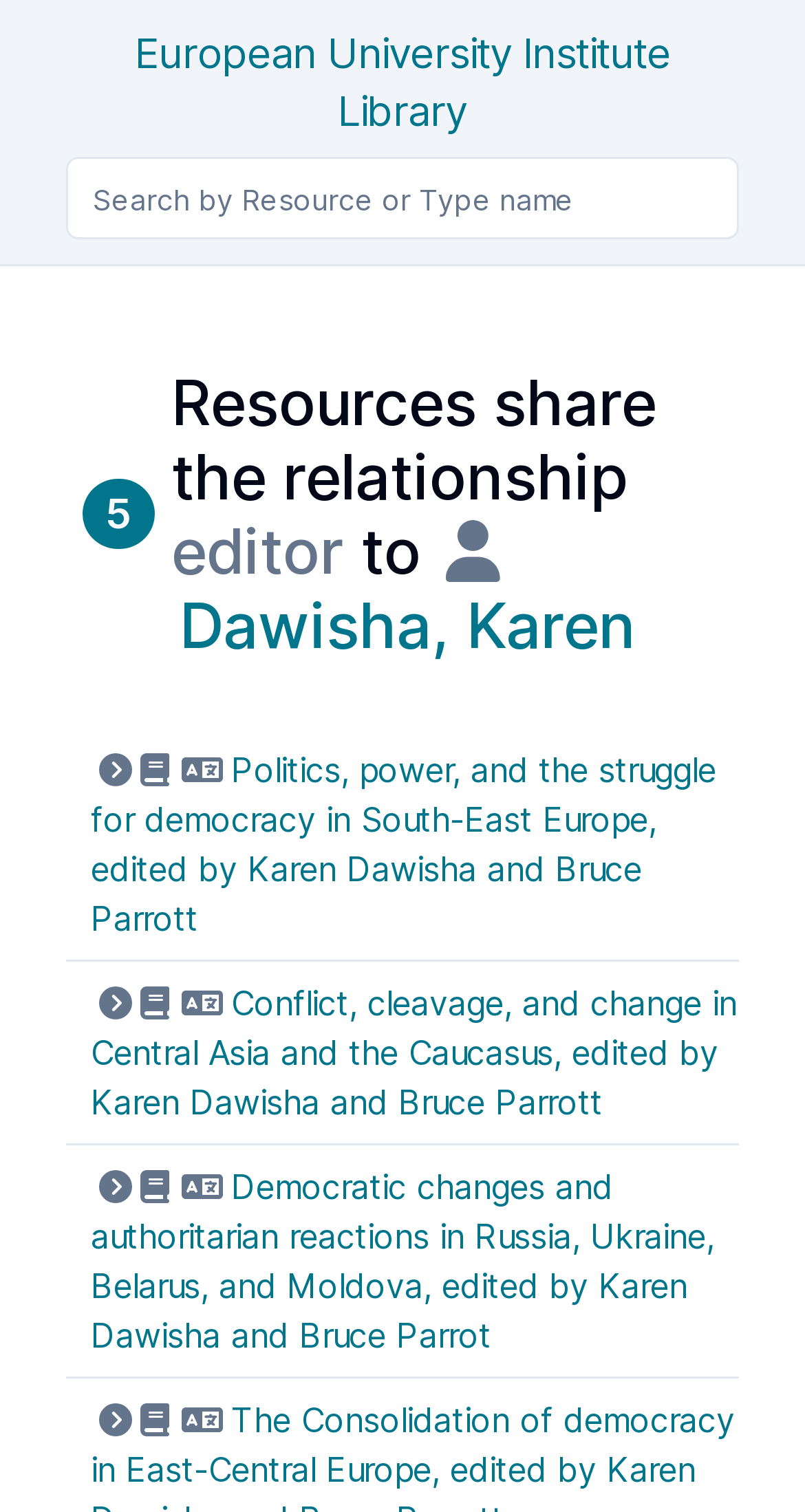Given the element description: "European University Institute Library", predict the bounding box coordinates of the UI element it refers to, using four float numbers between 0 and 1, i.e., [left, top, right, bottom].

[0.167, 0.019, 0.833, 0.09]